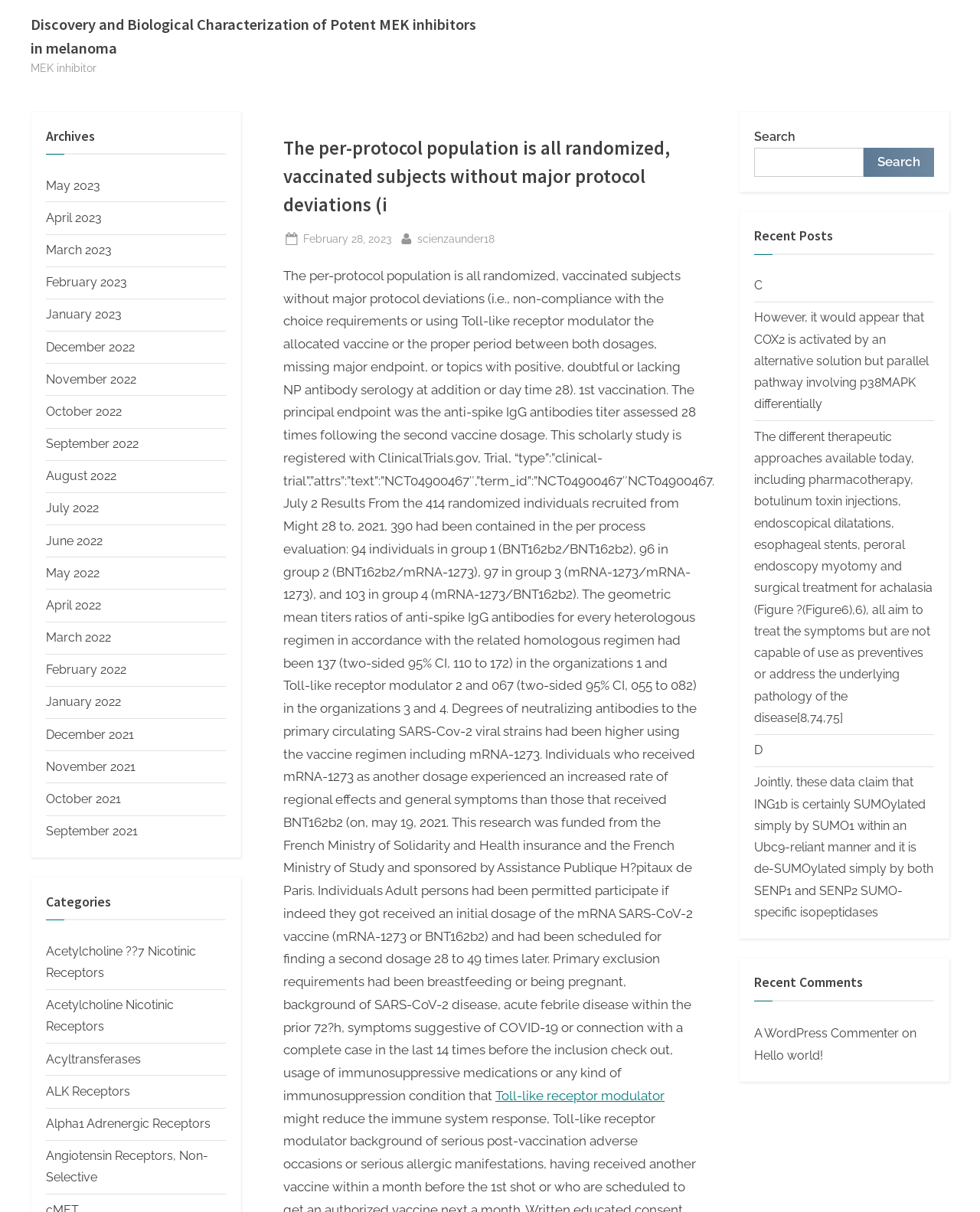Please identify the bounding box coordinates of the area I need to click to accomplish the following instruction: "Check the archives for May 2023".

[0.047, 0.147, 0.102, 0.159]